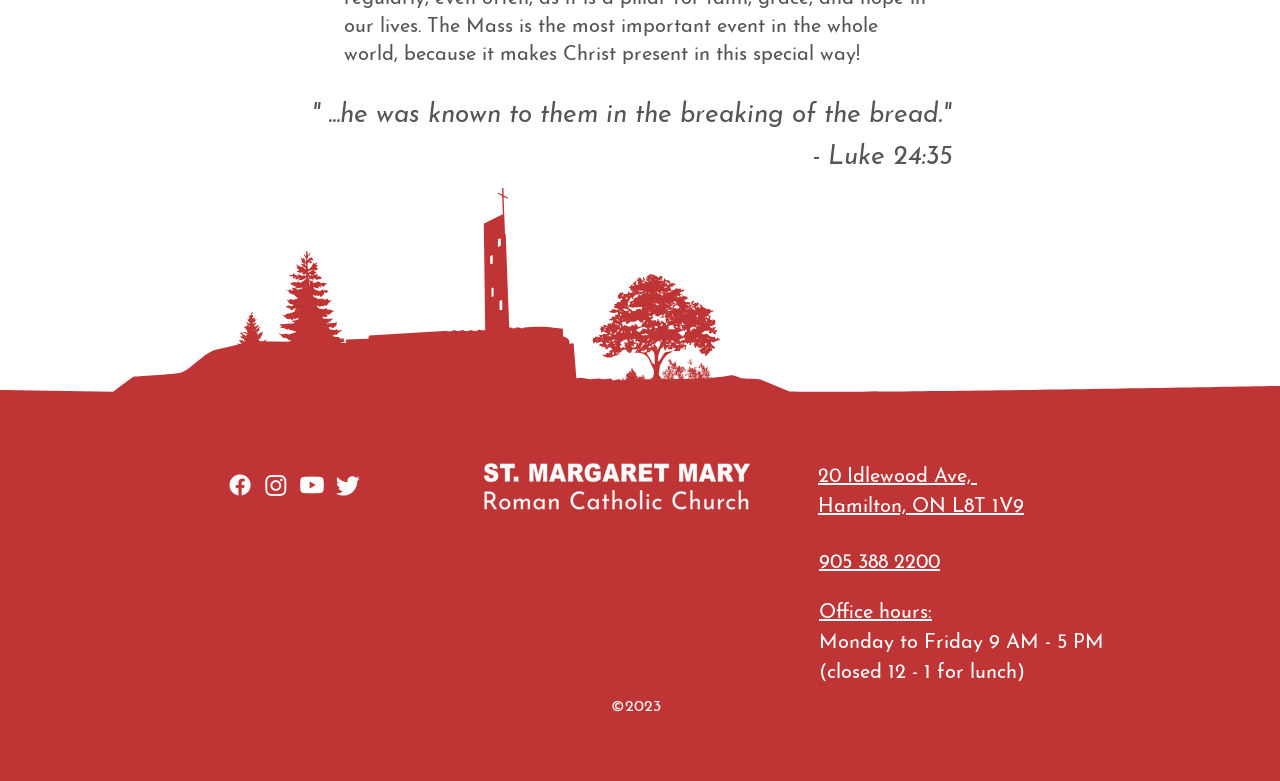What is the copyright year?
Answer the question based on the image using a single word or a brief phrase.

2023